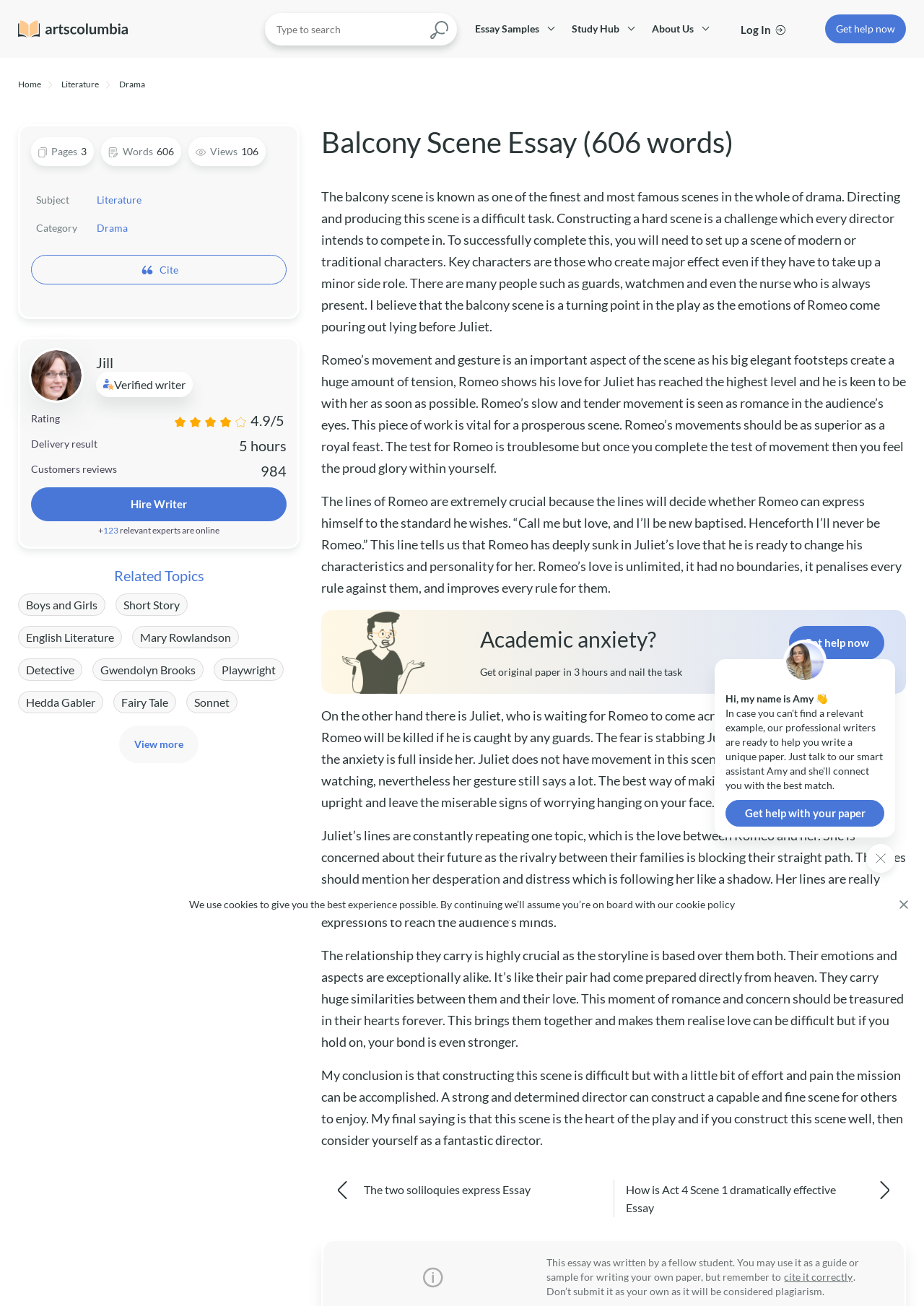What is the delivery time of the essay?
Please ensure your answer is as detailed and informative as possible.

The delivery time of the essay is mentioned in the section where it says 'Delivery result' and '5 hours'. This section also includes information about the writer's rating and customer reviews.